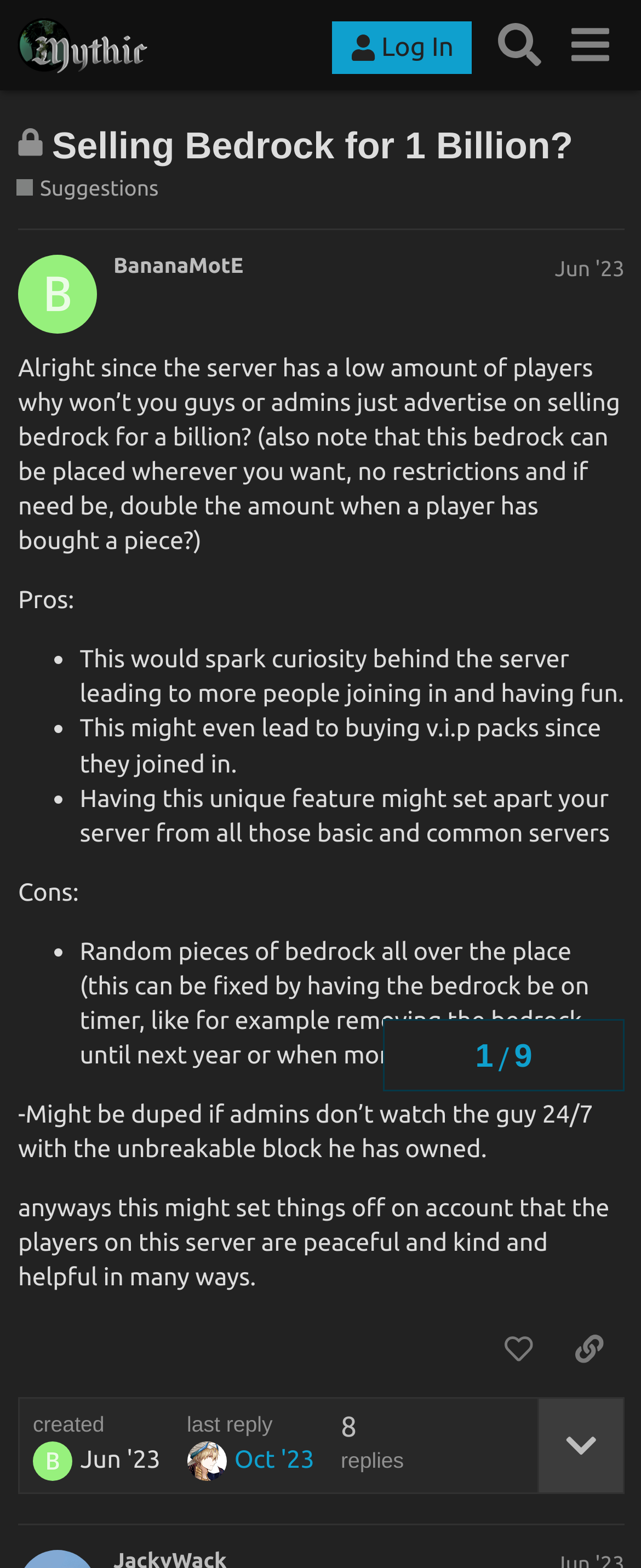Identify the bounding box coordinates for the region of the element that should be clicked to carry out the instruction: "Like the post". The bounding box coordinates should be four float numbers between 0 and 1, i.e., [left, top, right, bottom].

[0.753, 0.84, 0.864, 0.881]